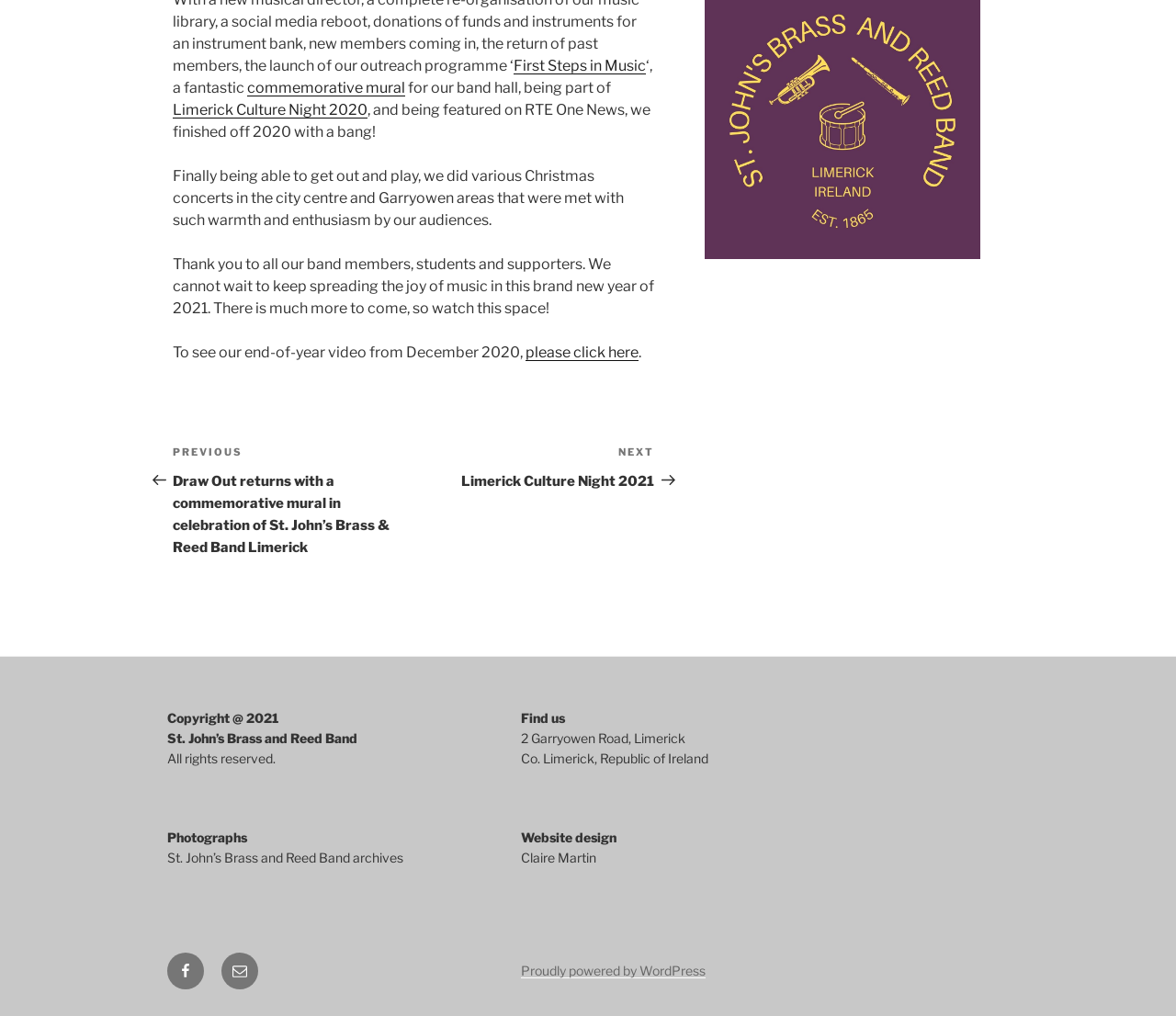Provide the bounding box coordinates of the section that needs to be clicked to accomplish the following instruction: "Find us on Facebook."

[0.142, 0.937, 0.173, 0.973]